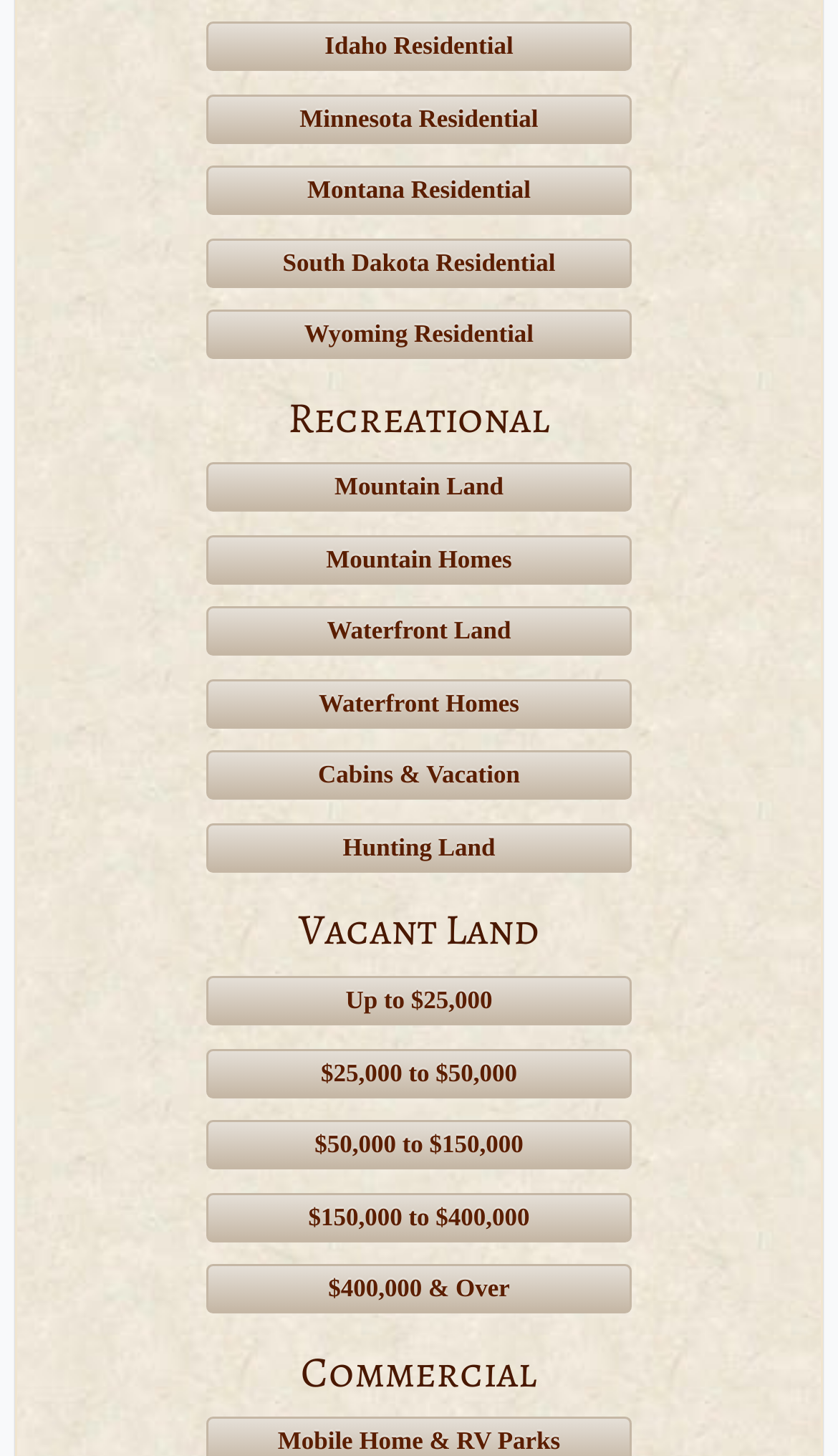Please analyze the image and give a detailed answer to the question:
What type of land is listed?

By analyzing the links on the webpage, I can see that there are different types of land listed, including Mountain, Waterfront, and Hunting. These types of land are indicated by the links 'Mountain Land', 'Waterfront Land', and 'Hunting Land'.